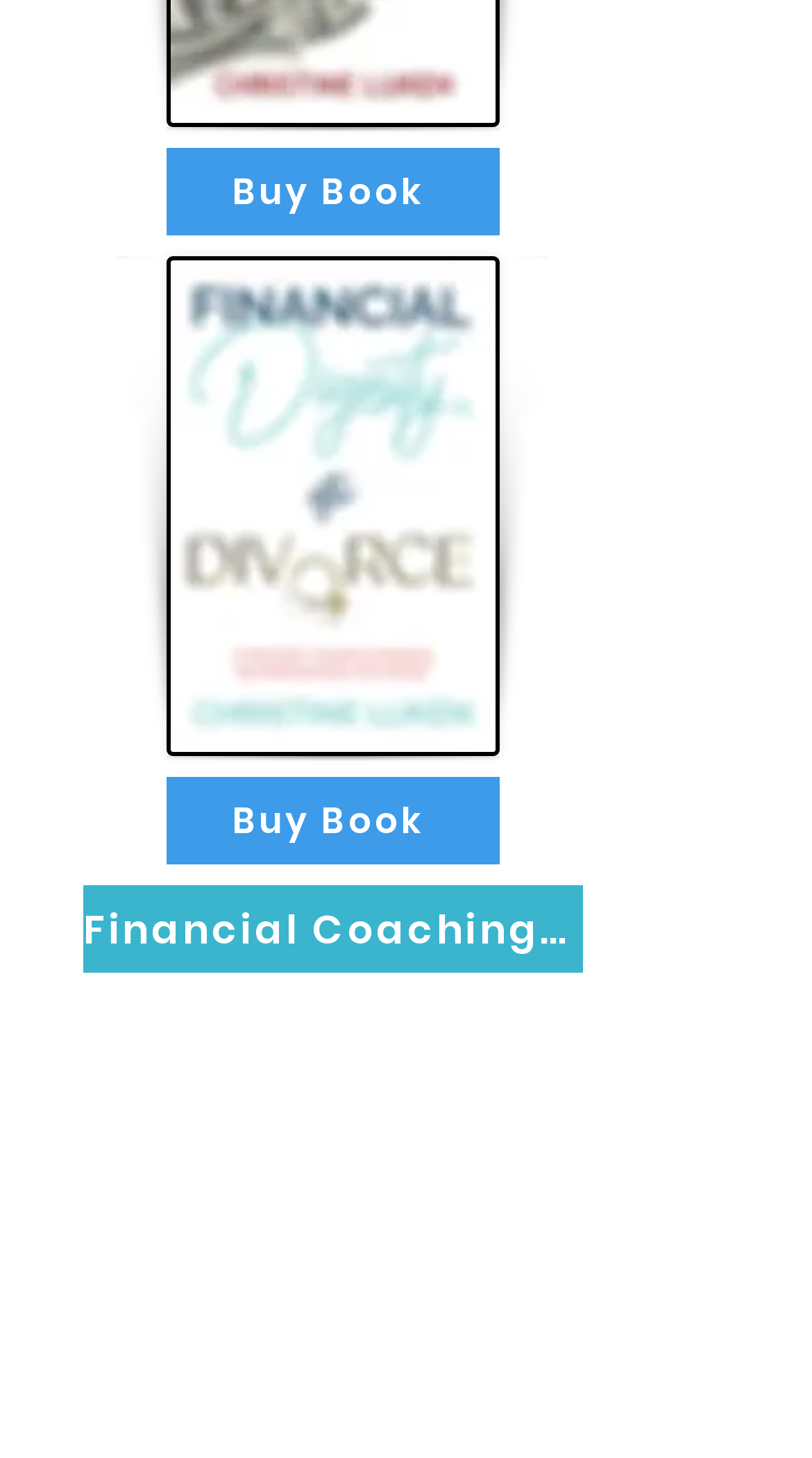Use a single word or phrase to answer the question: 
What is the 'Going Solo Directory'?

A directory for solo individuals